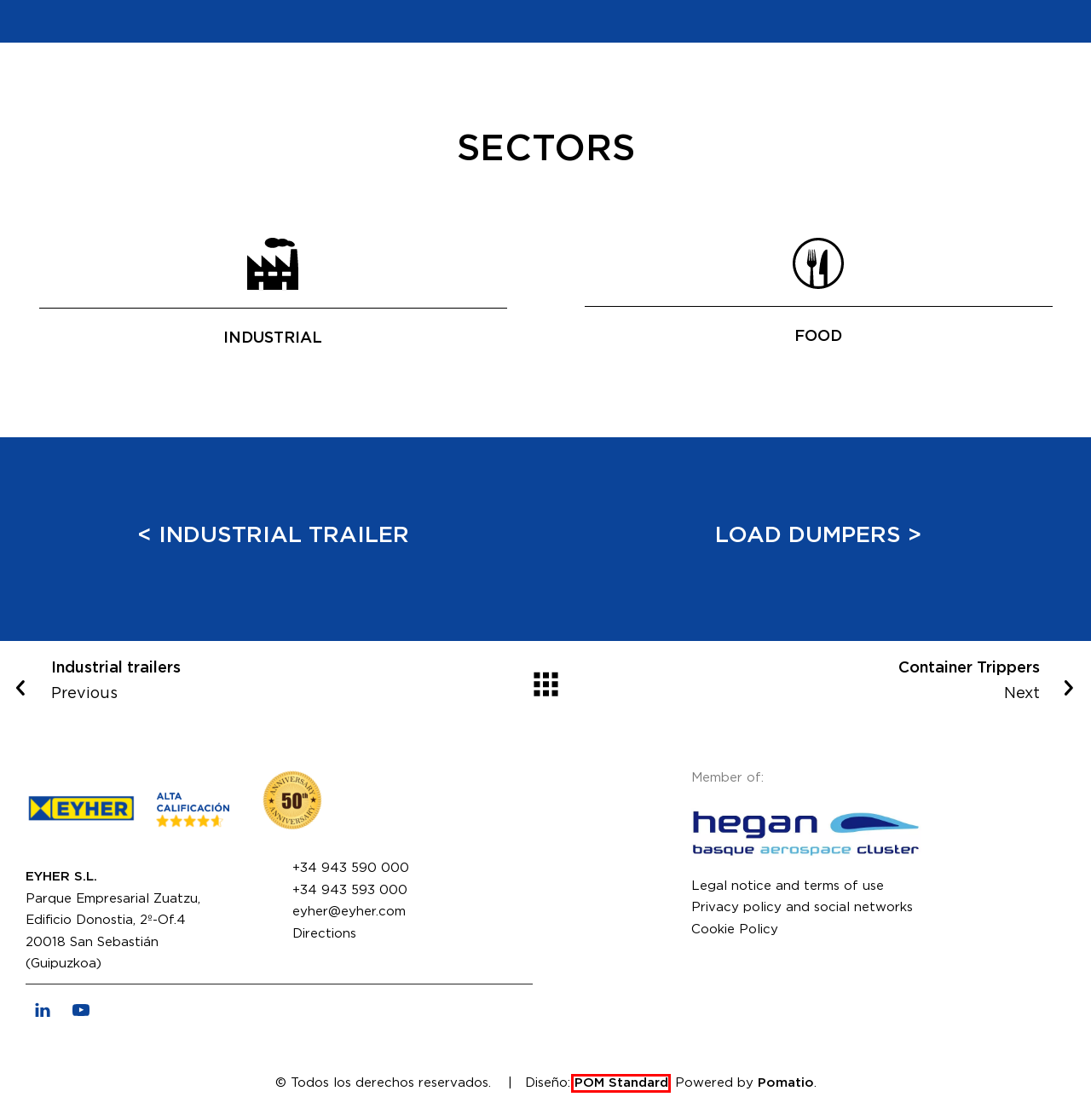Look at the screenshot of a webpage where a red rectangle bounding box is present. Choose the webpage description that best describes the new webpage after clicking the element inside the red bounding box. Here are the candidates:
A. Container Trippers | Eyher
B. ▷ WordPress based Website Builder [All in 1 & in the Cloud]
C. Cookie Policy | Eyher
D. Industrial | Eyher
E. Privacy policy and social networks | Eyher
F. POM Standard | Diseño De Páginas Web Sofisticadas
G. Food | Eyher
H. Legal notice and terms of use | Eyher

F